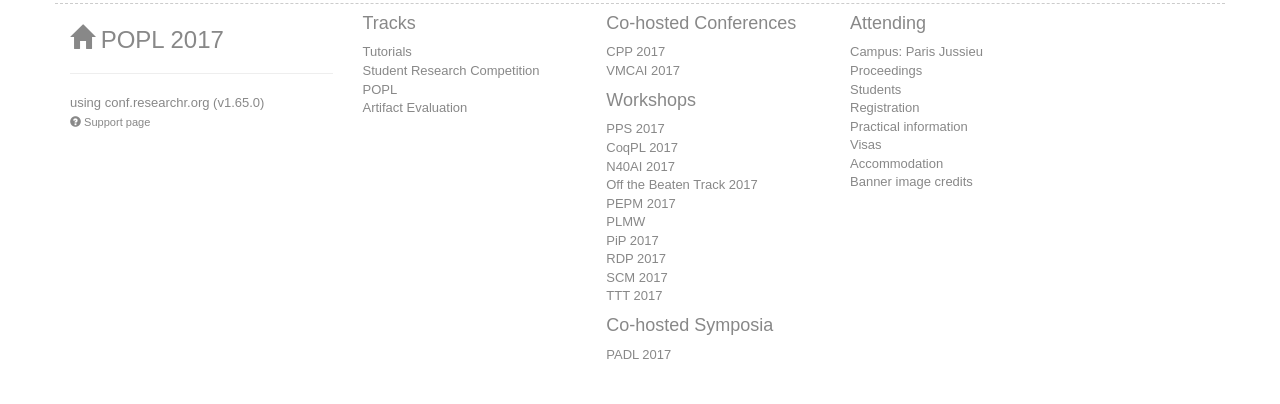Use a single word or phrase to answer the question:
How many tracks are listed on the webpage?

4